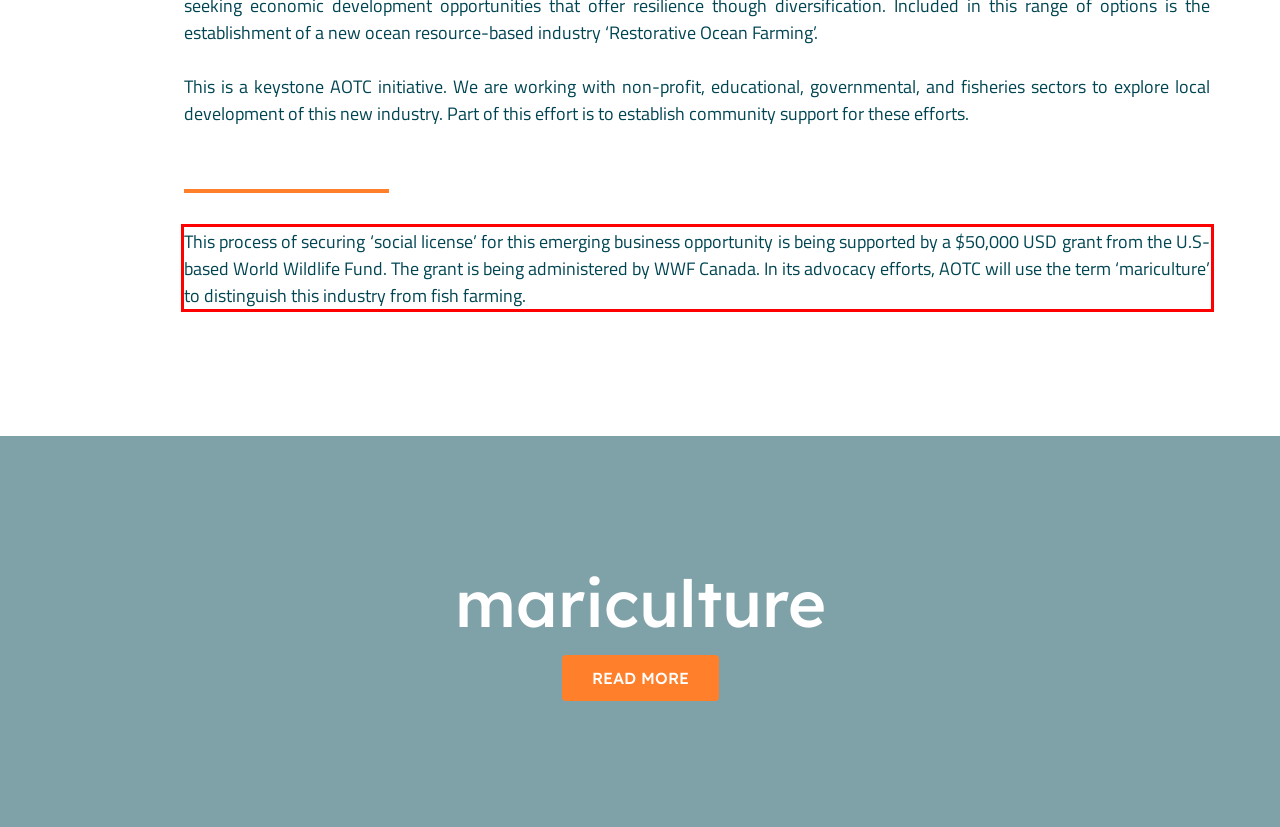Using the provided screenshot, read and generate the text content within the red-bordered area.

This process of securing ‘social license’ for this emerging business opportunity is being supported by a $50,000 USD grant from the U.S-based World Wildlife Fund. The grant is being administered by WWF Canada. In its advocacy efforts, AOTC will use the term ‘mariculture’ to distinguish this industry from fish farming.